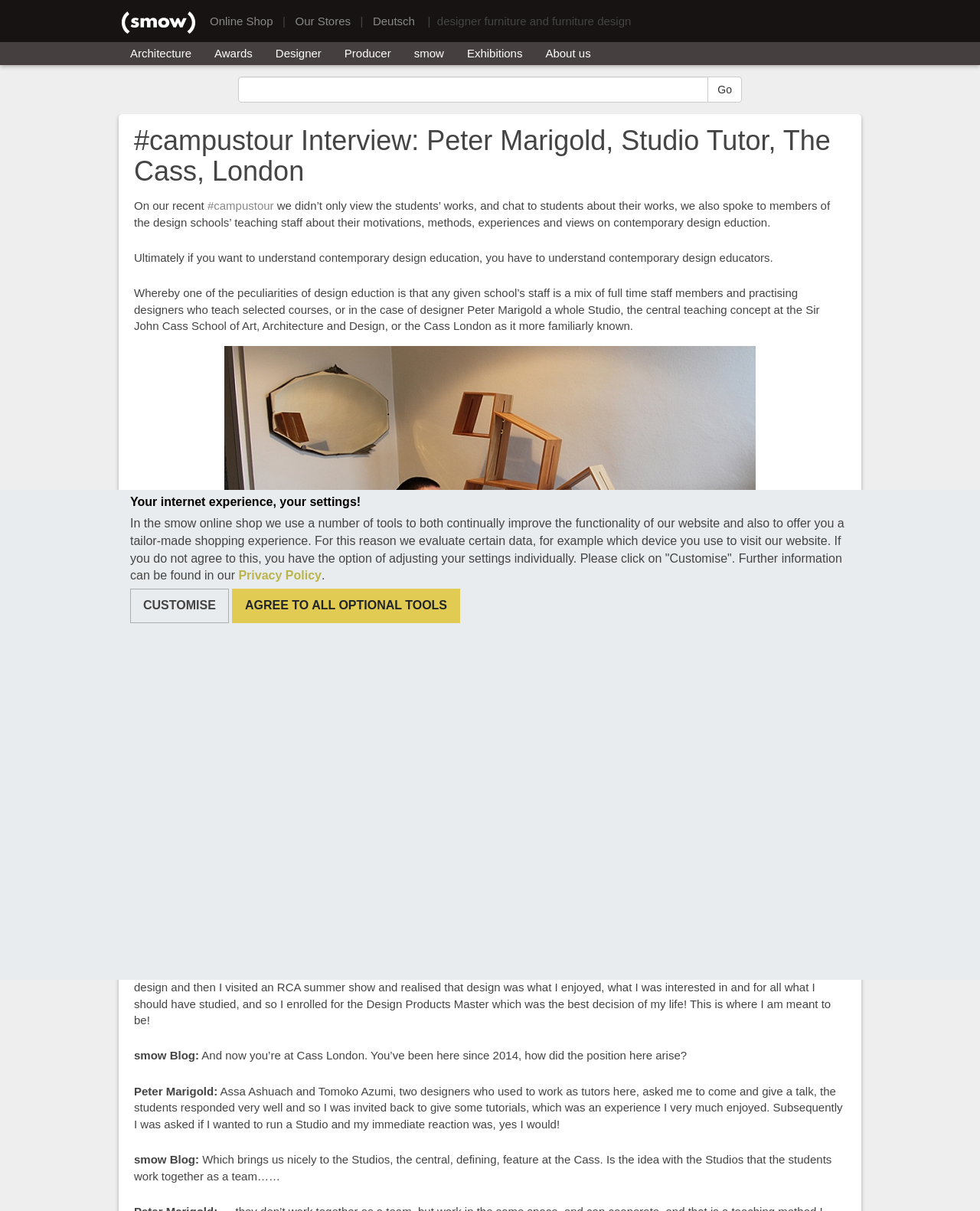Find and indicate the bounding box coordinates of the region you should select to follow the given instruction: "Go to 'Architecture' page".

[0.121, 0.035, 0.207, 0.054]